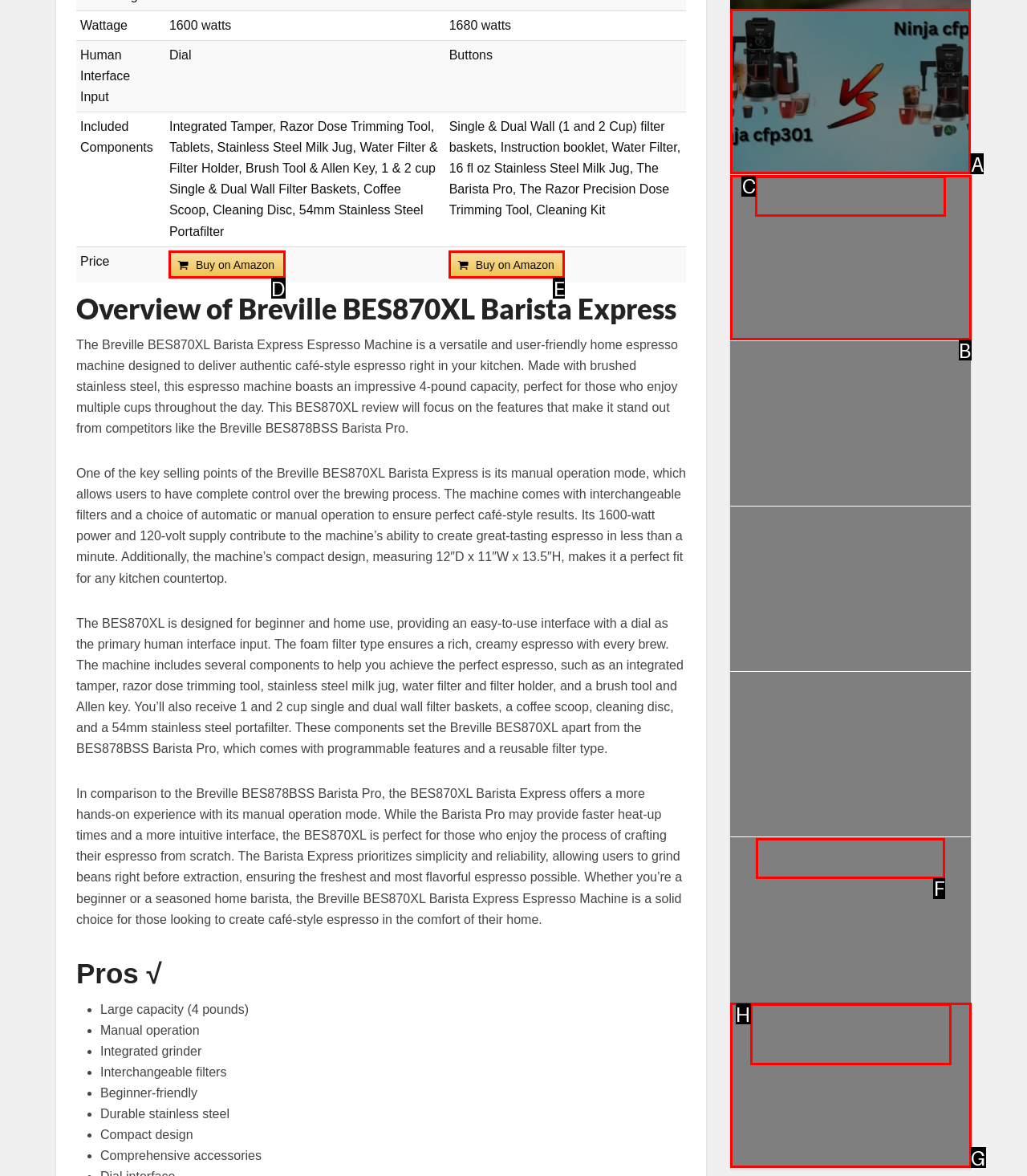Identify the correct UI element to click for the following task: Compare Ninja cfp301 vs 307 Choose the option's letter based on the given choices.

A